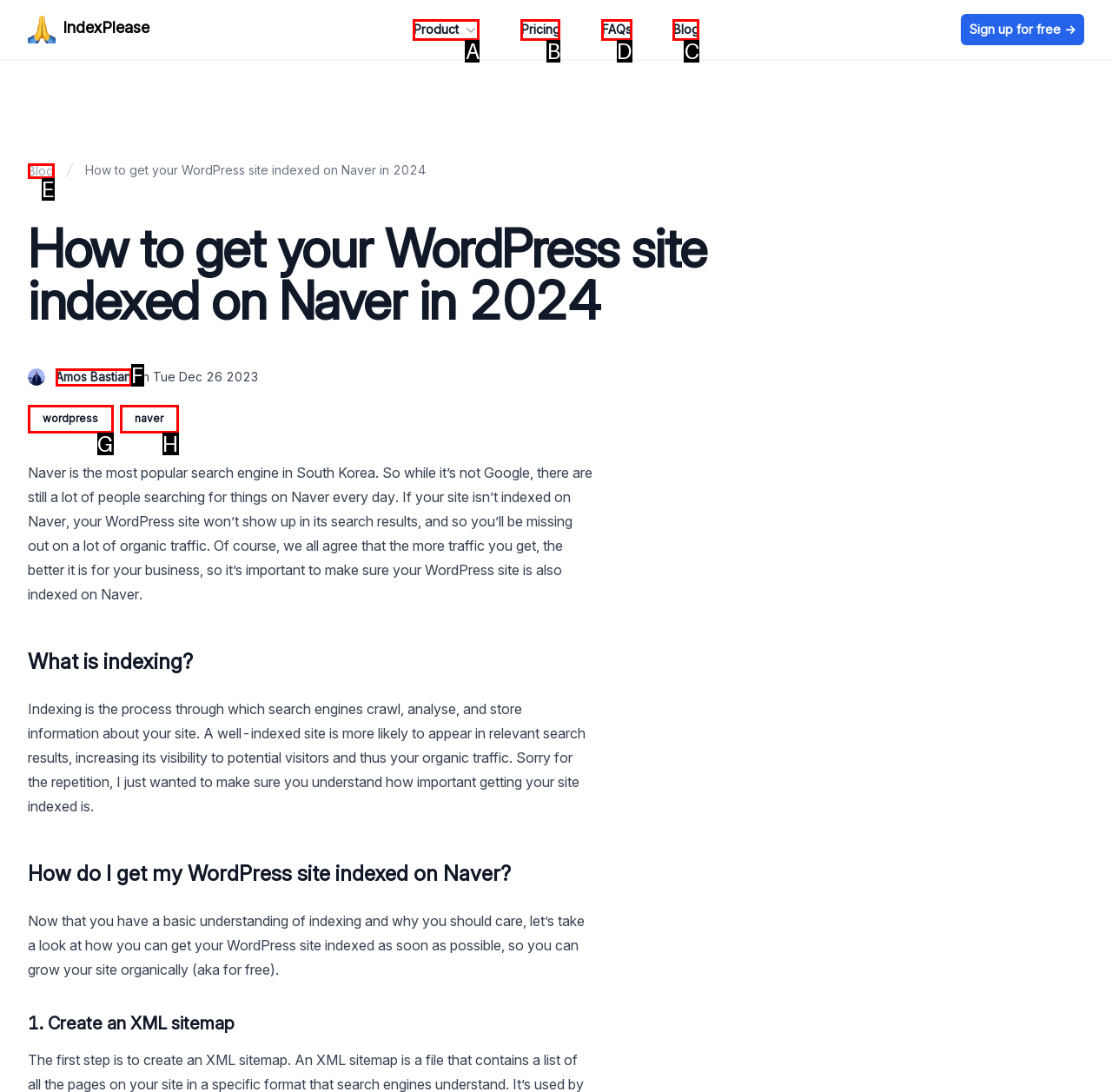Please identify the correct UI element to click for the task: Click on the 'FAQs' link Respond with the letter of the appropriate option.

D